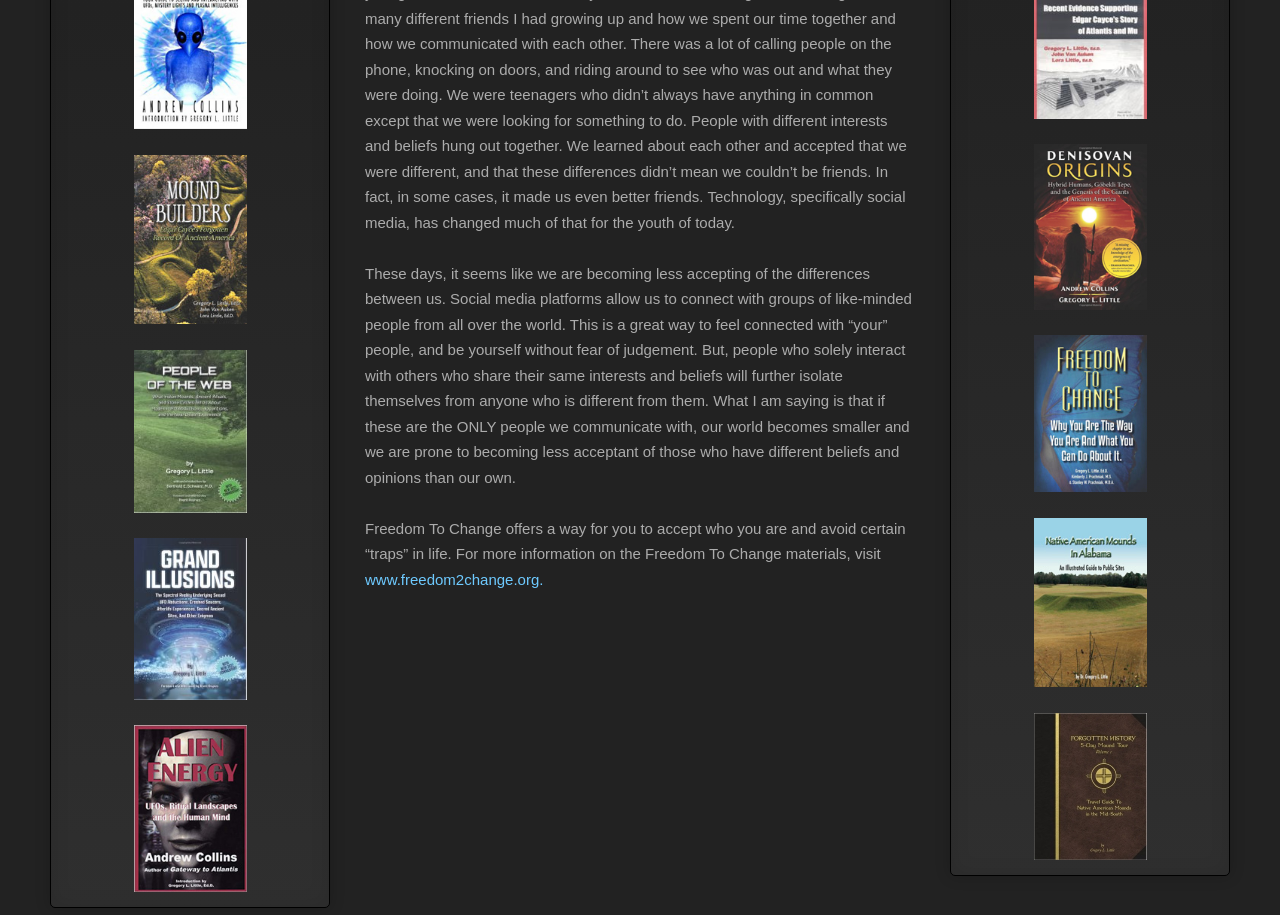What is the theme of the images on the webpage?
Provide a fully detailed and comprehensive answer to the question.

The images on the webpage appear to be related to books and ancient history, with titles such as 'Mound Builders', 'Grand Illusions', and 'Native American Mounds in Alabama', suggesting a focus on historical and archaeological topics.